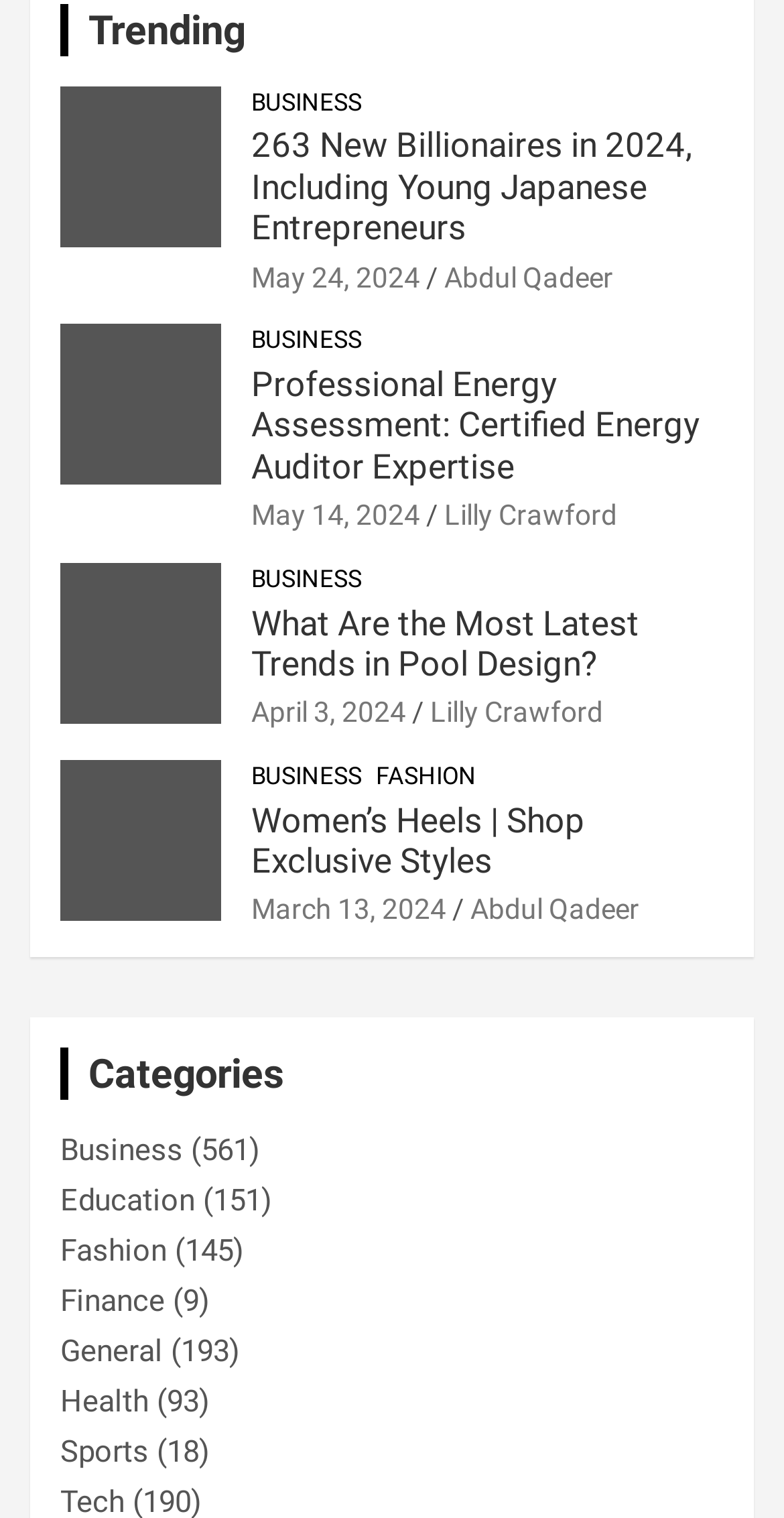Pinpoint the bounding box coordinates for the area that should be clicked to perform the following instruction: "View the 'Women’s Heels | Shop Exclusive Styles' page".

[0.321, 0.527, 0.746, 0.58]